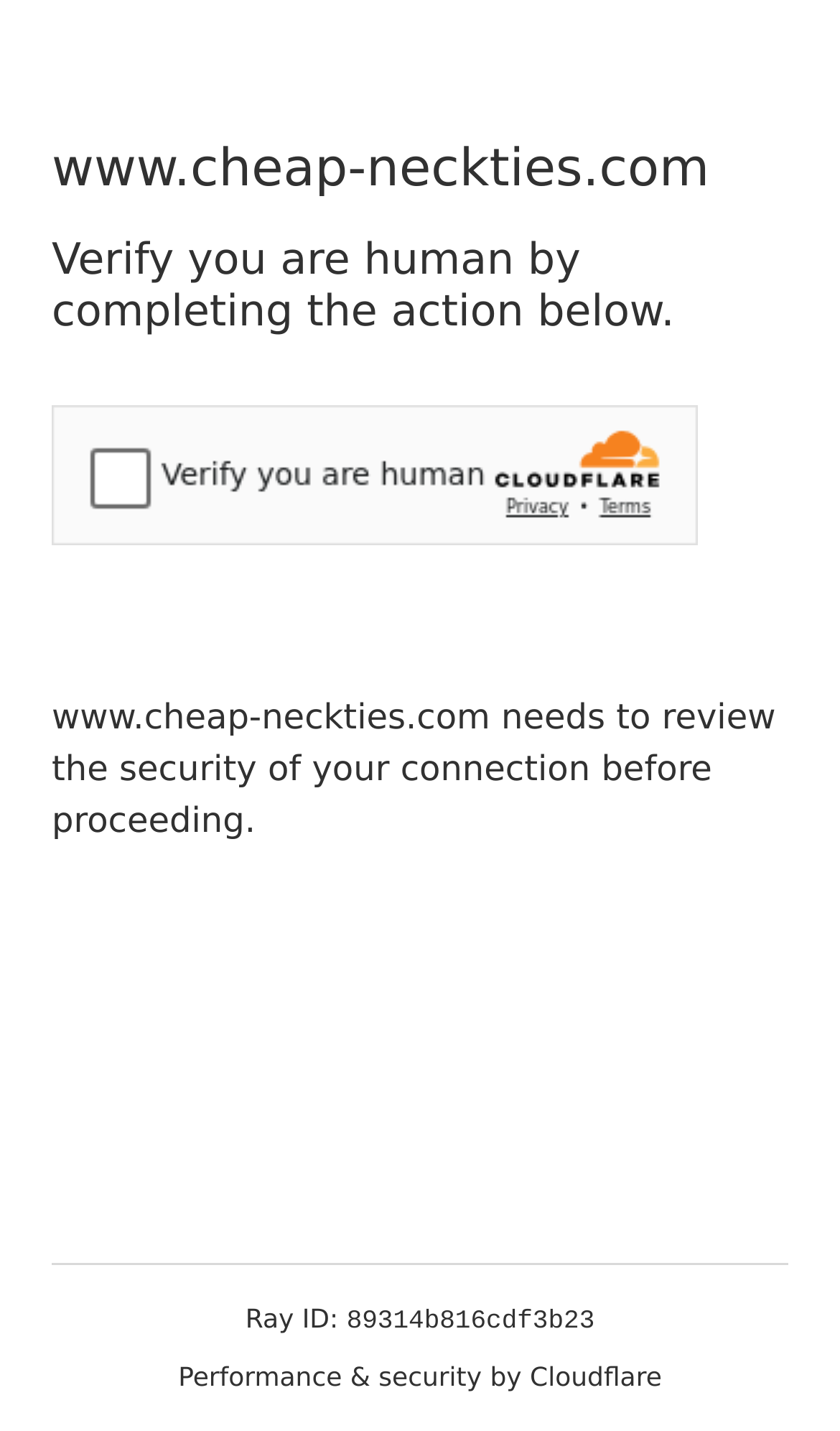Give a detailed explanation of the elements present on the webpage.

The webpage appears to be a security verification page. At the top, there is a heading that displays the website's URL, "www.cheap-neckties.com". Below it, another heading instructs the user to "Verify you are human by completing the action below." 

A security challenge widget, provided by Cloudflare, is positioned below the heading, taking up a significant portion of the page. This widget is likely a CAPTCHA or another type of verification test.

Below the widget, there is a paragraph of text that explains the reason for this security verification, stating that "www.cheap-neckties.com needs to review the security of your connection before proceeding."

At the bottom of the page, there is a section that displays technical information, including a "Ray ID" label followed by a unique identifier, "89314b816cdf3b23". Additionally, there is a statement that credits Cloudflare for providing "Performance & security" services to the website.